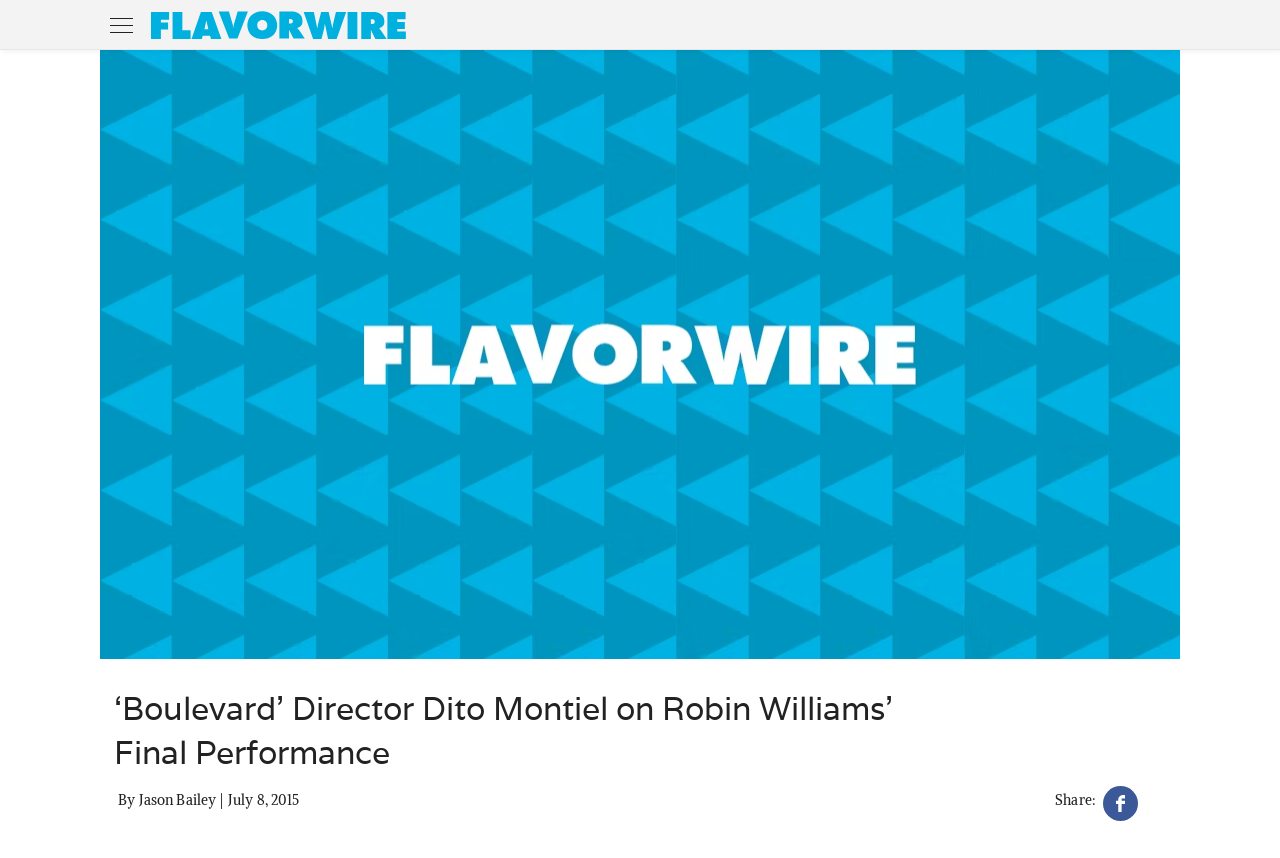Who is the author of the article?
Please use the visual content to give a single word or phrase answer.

Jason Bailey